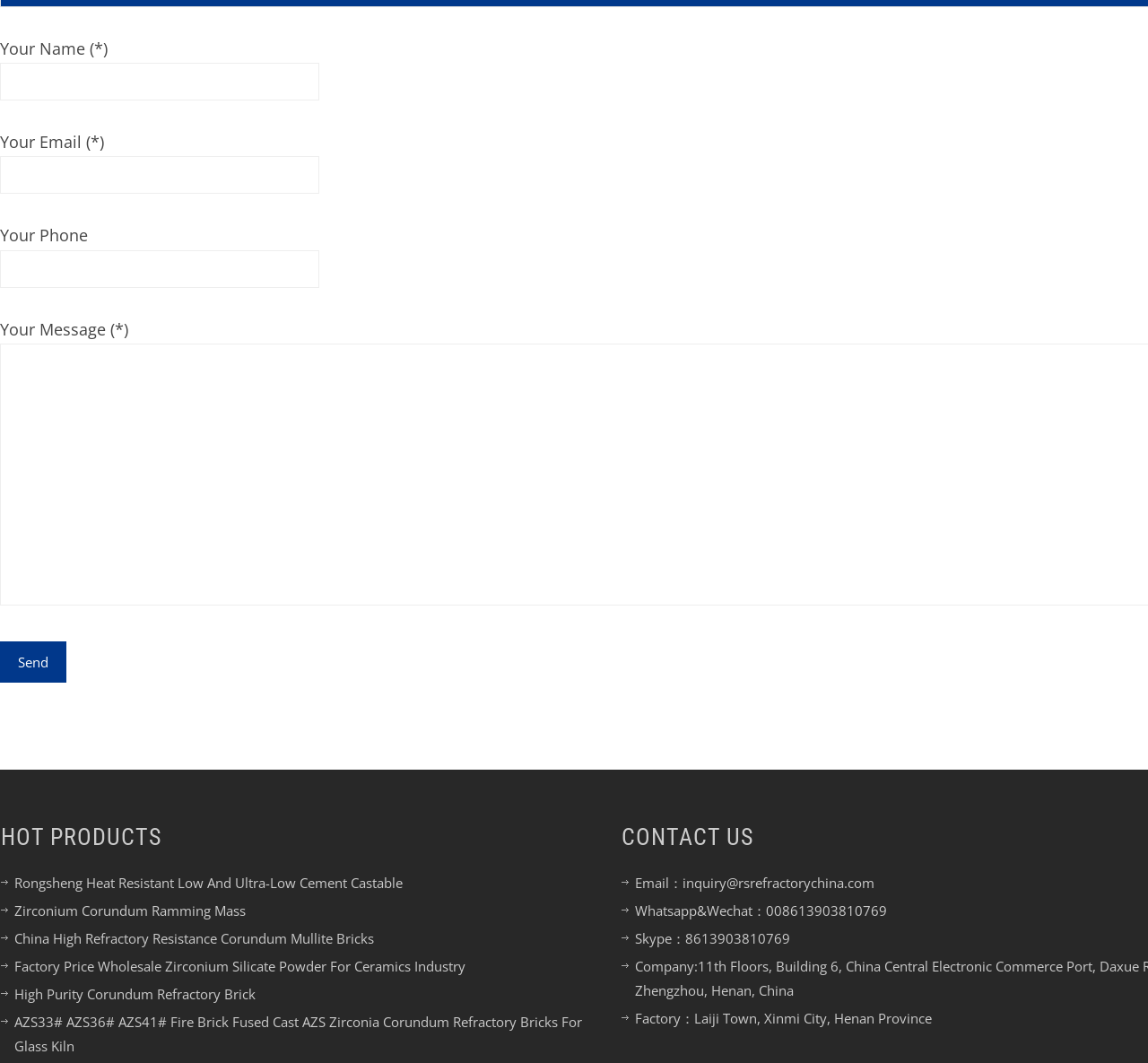Where is the company's factory located? Based on the image, give a response in one word or a short phrase.

Henan Province